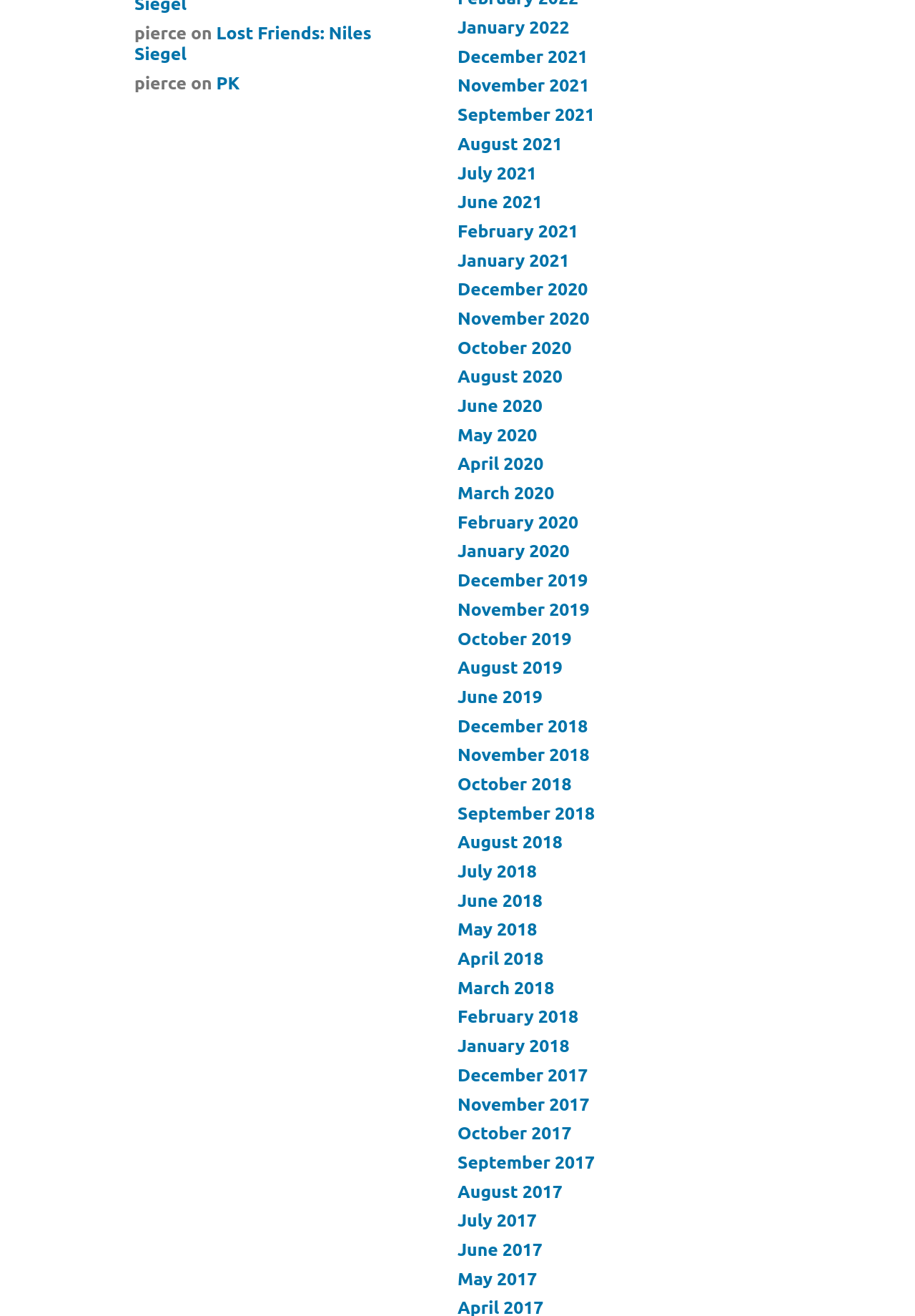Please identify the bounding box coordinates of the clickable area that will fulfill the following instruction: "visit June 2020". The coordinates should be in the format of four float numbers between 0 and 1, i.e., [left, top, right, bottom].

[0.5, 0.301, 0.593, 0.316]